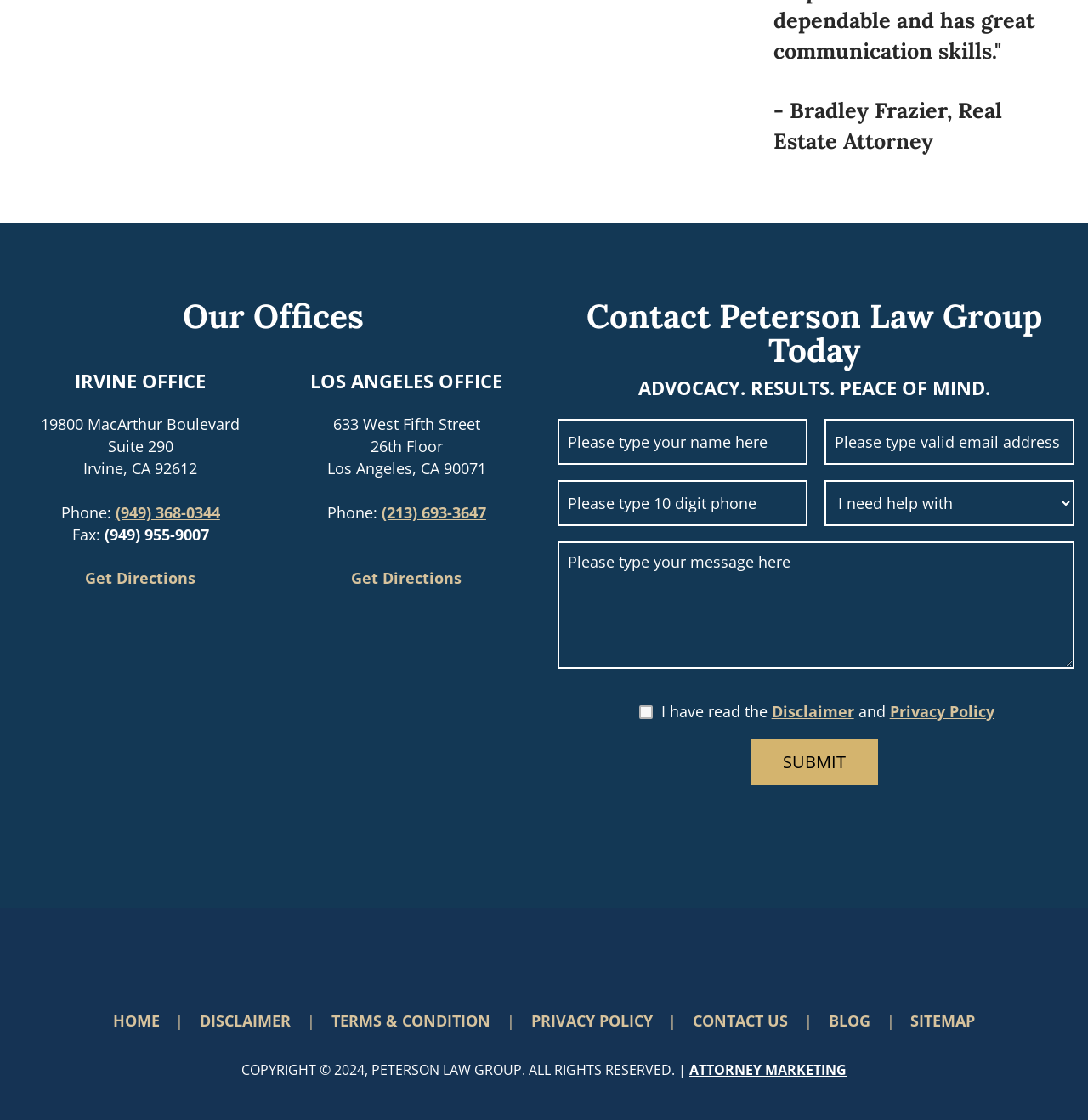Determine the bounding box coordinates of the target area to click to execute the following instruction: "Submit the form."

[0.69, 0.66, 0.807, 0.701]